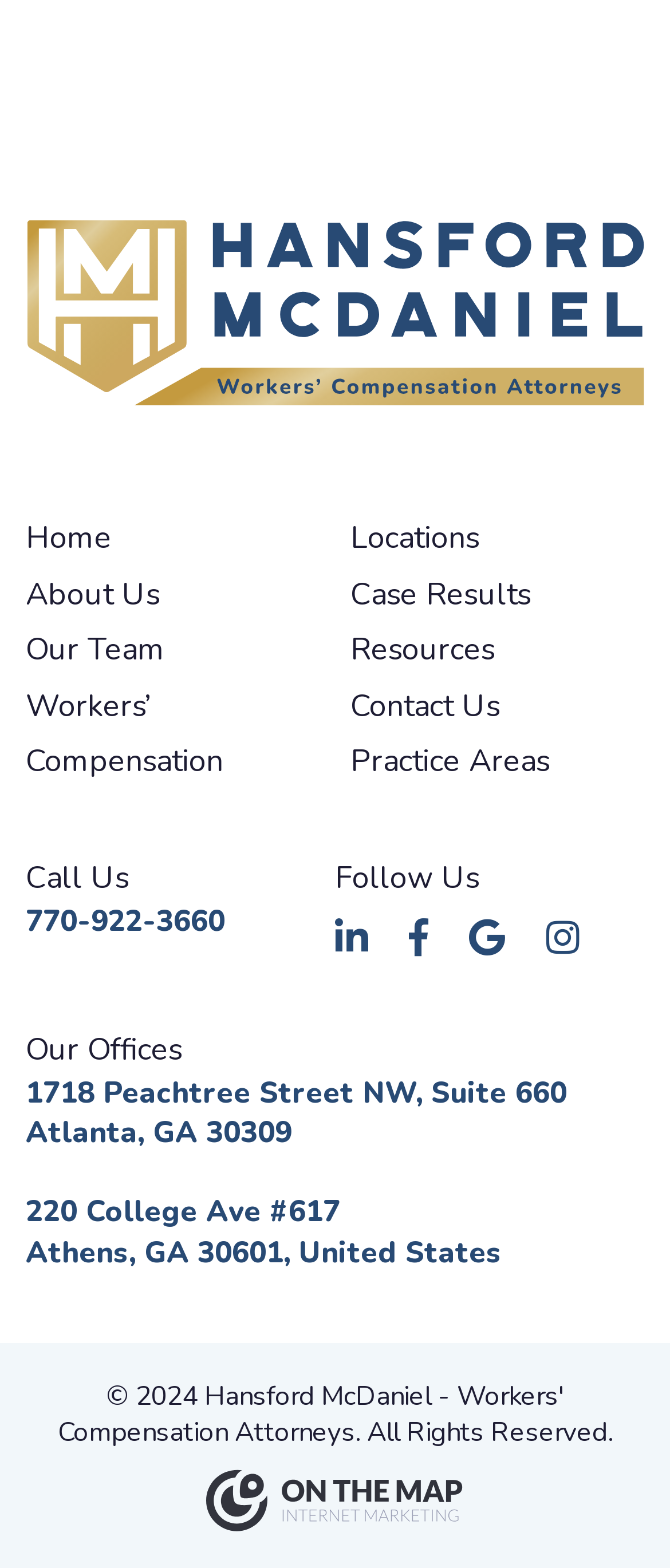Kindly determine the bounding box coordinates for the clickable area to achieve the given instruction: "Follow on Facebook".

[0.61, 0.586, 0.638, 0.61]